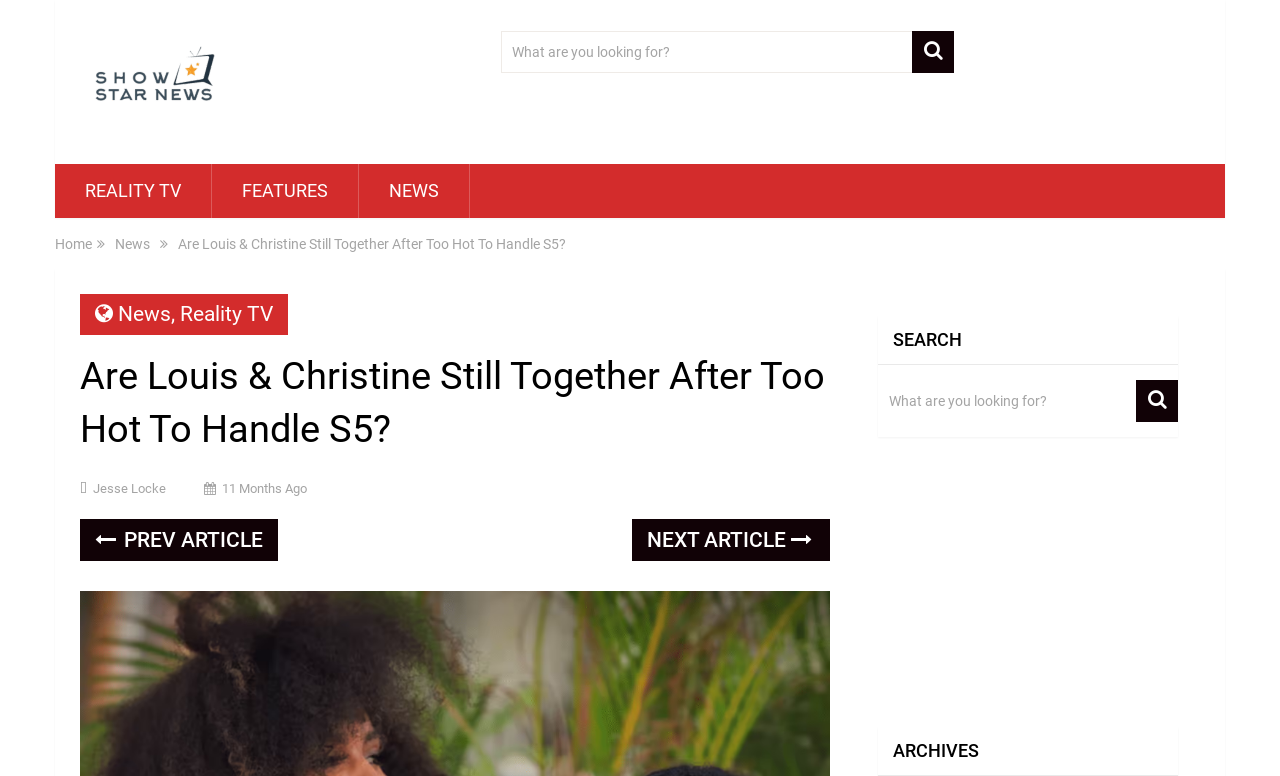Find the bounding box coordinates of the element to click in order to complete this instruction: "go to Reality TV page". The bounding box coordinates must be four float numbers between 0 and 1, denoted as [left, top, right, bottom].

[0.166, 0.211, 0.28, 0.281]